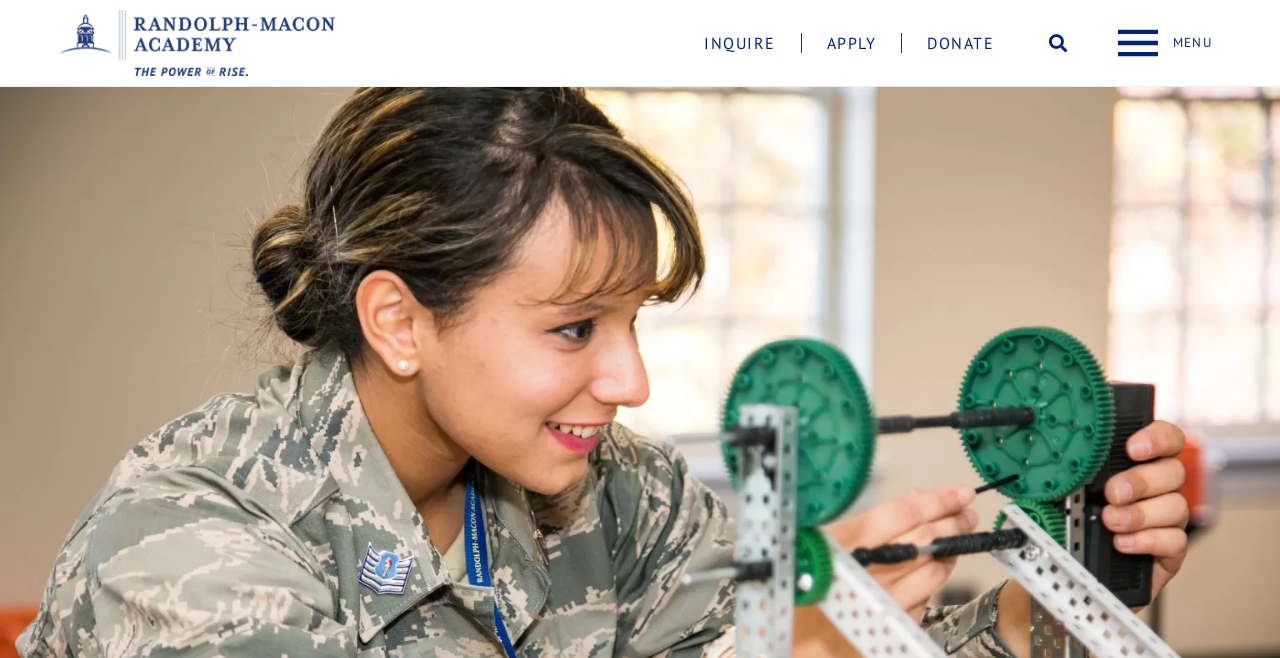Please find the bounding box coordinates (top-left x, top-left y, bottom-right x, bottom-right y) in the screenshot for the UI element described as follows: Search

[0.814, 0.04, 0.84, 0.09]